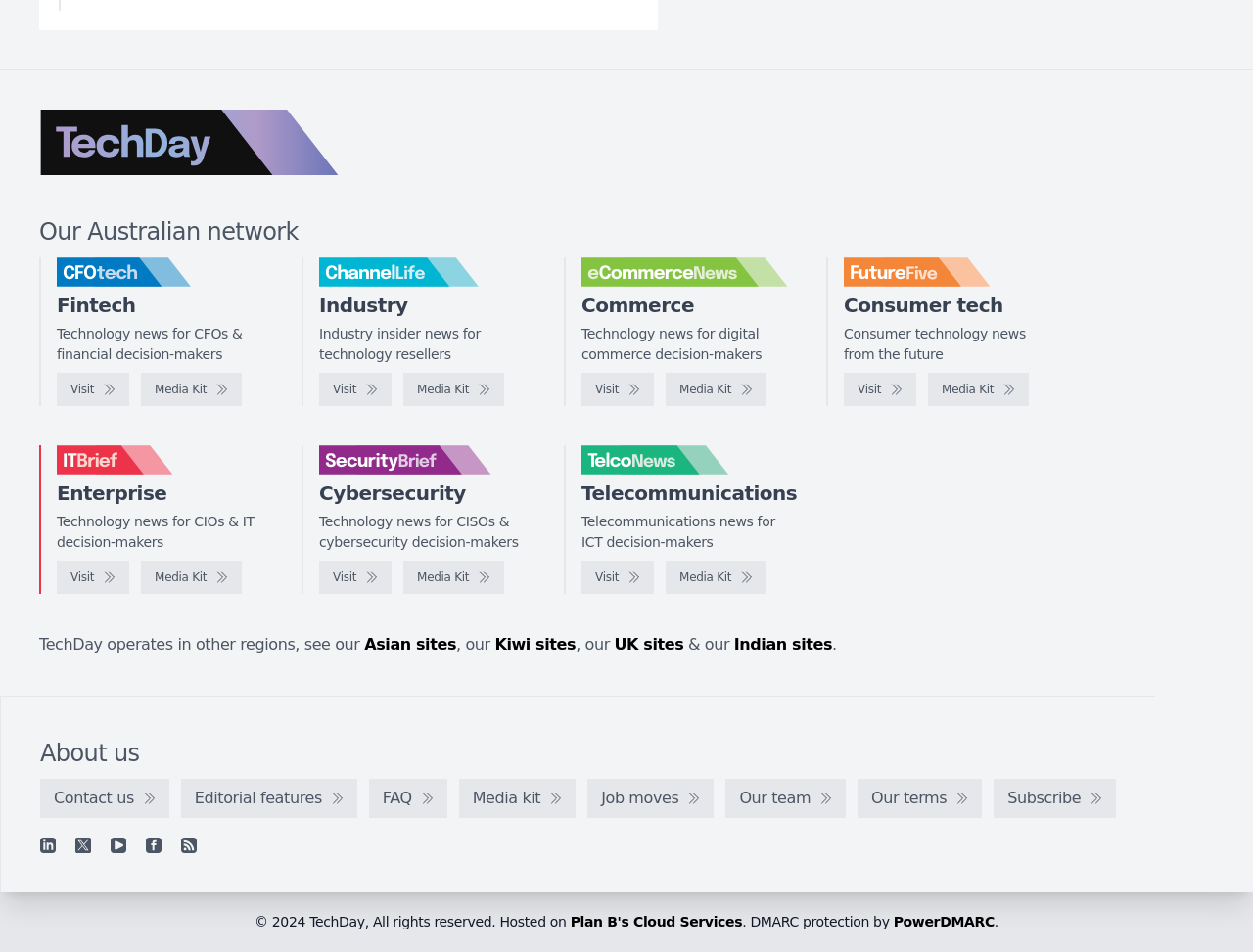Locate the bounding box coordinates of the area you need to click to fulfill this instruction: 'Contact us'. The coordinates must be in the form of four float numbers ranging from 0 to 1: [left, top, right, bottom].

[0.032, 0.818, 0.135, 0.859]